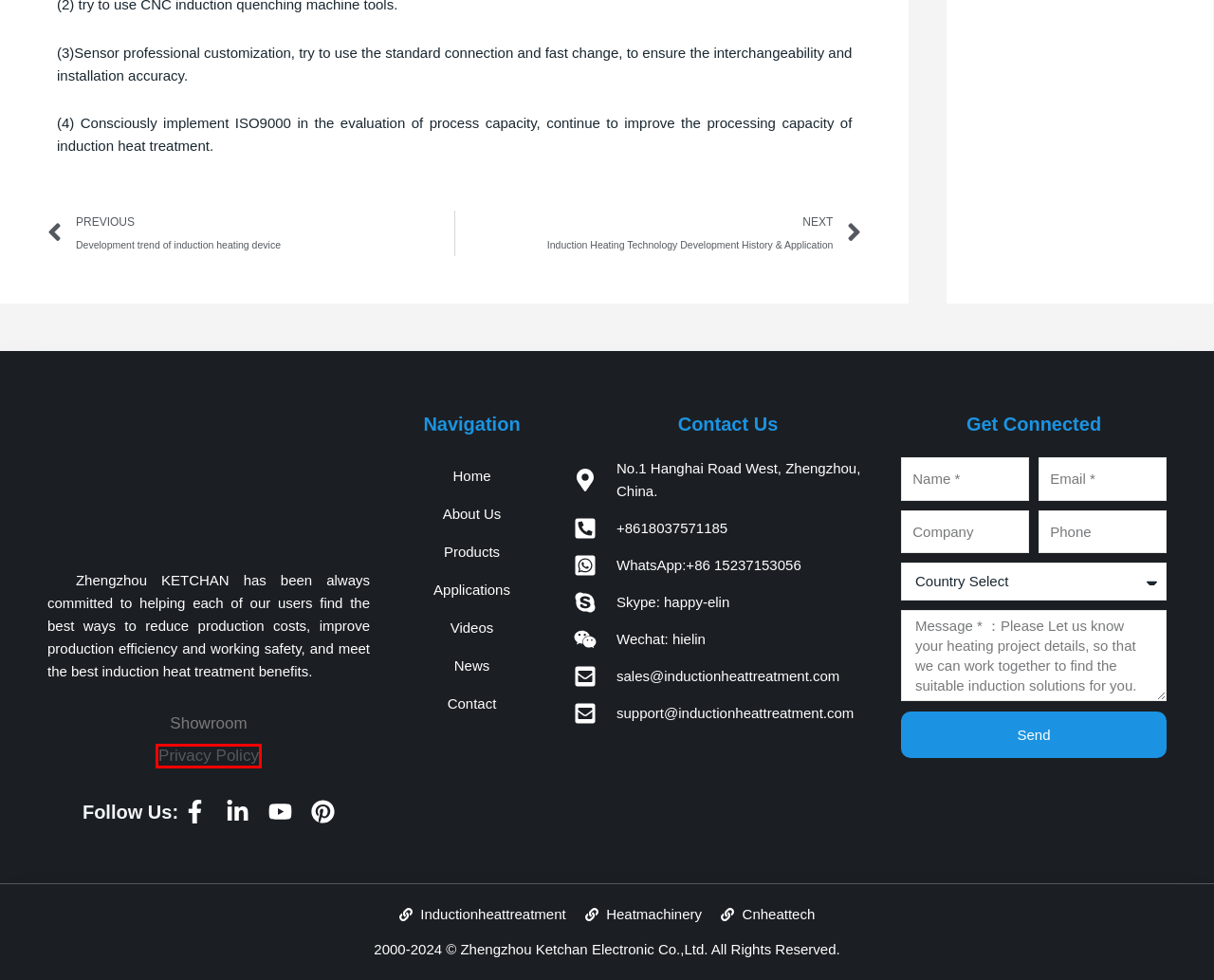You are presented with a screenshot of a webpage that includes a red bounding box around an element. Determine which webpage description best matches the page that results from clicking the element within the red bounding box. Here are the candidates:
A. UHF Induction Heating System - KETCHAN Induction
B. Induction Heating Technology Development History & Application - KETCHAN Induction
C. Induction Heating Machine, Induction Heater, Manufacturers, Price
D. News - KETCHAN Induction
E. Products - KETCHAN Induction
F. Máquina de calentamiento por inducción, Calentador de inducción, Fabricantes, Precio
G. Development trend of induction heating device - KETCHAN Induction
H. Privacy Policy - KETCHAN Induction

H